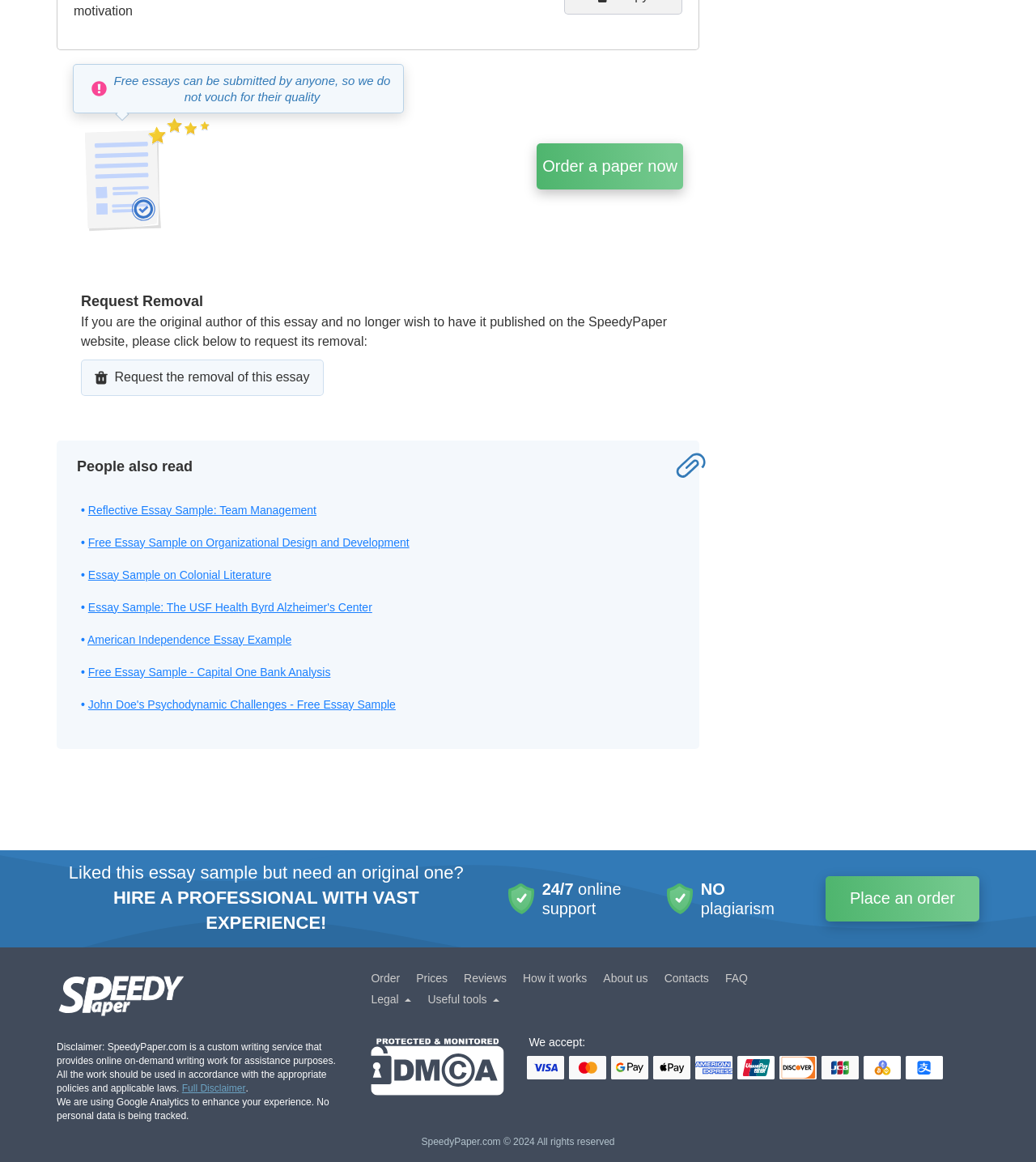Show the bounding box coordinates for the HTML element described as: "Place an order".

[0.797, 0.754, 0.945, 0.793]